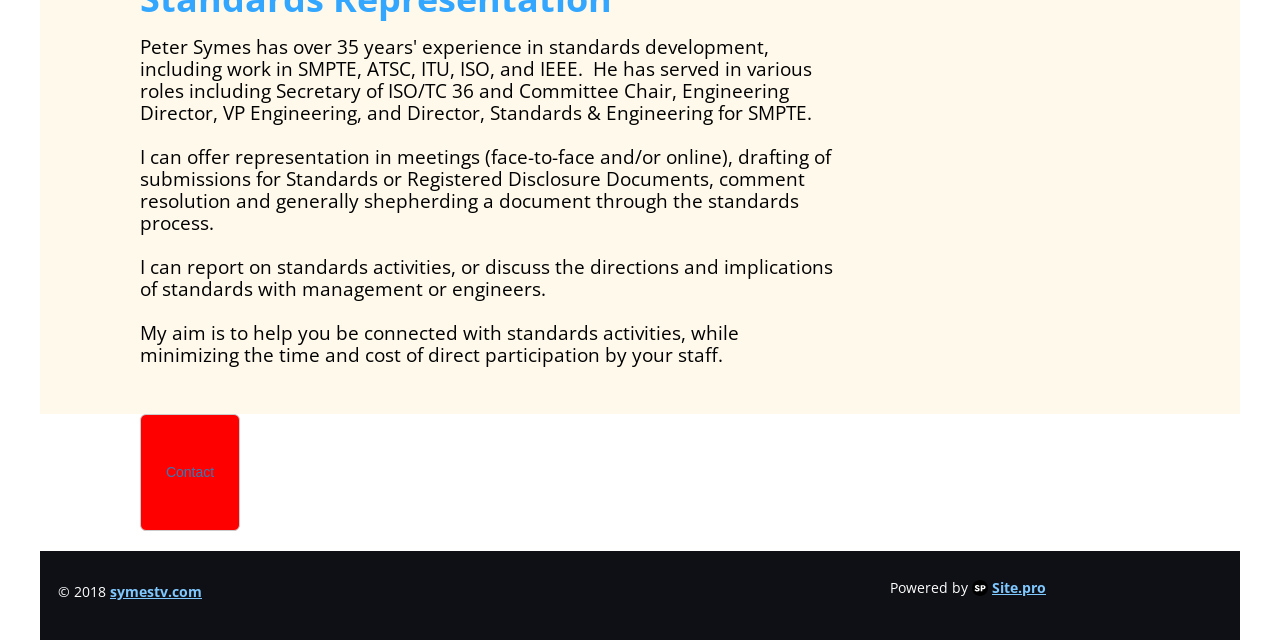Based on the element description "Contact", predict the bounding box coordinates of the UI element.

[0.109, 0.646, 0.188, 0.83]